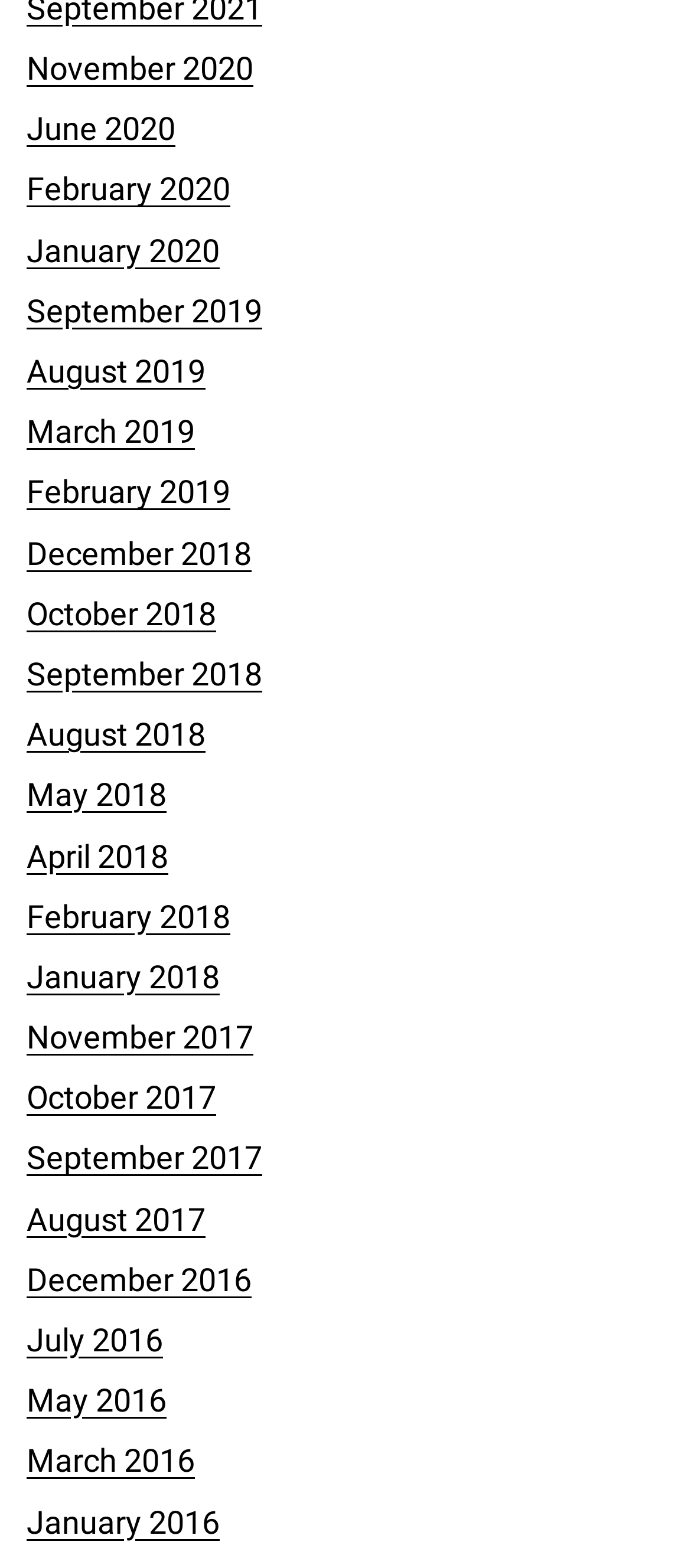How many links are available on this webpage? Please answer the question using a single word or phrase based on the image.

302